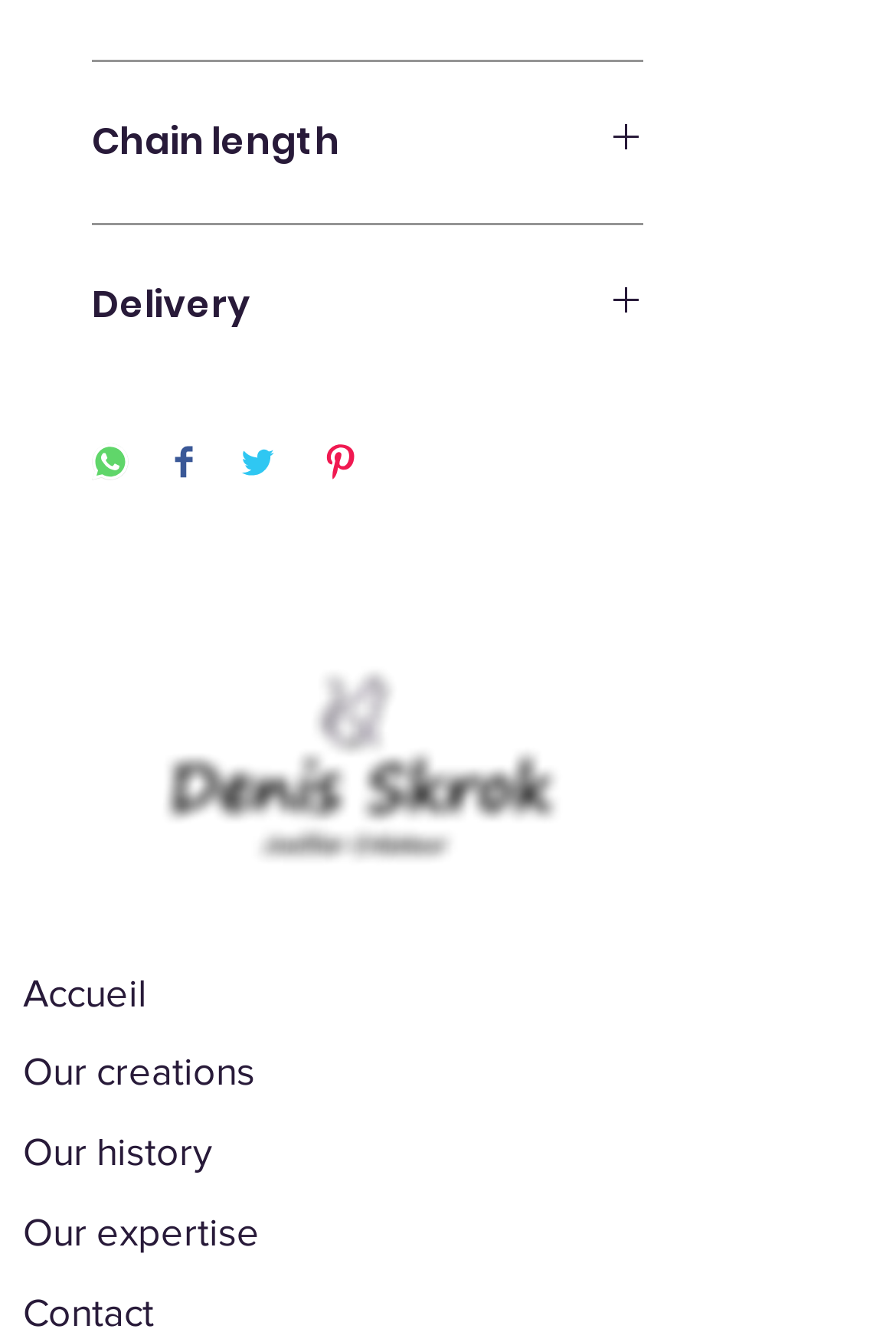Identify the bounding box coordinates of the area you need to click to perform the following instruction: "Expand chain length options".

[0.103, 0.087, 0.718, 0.125]